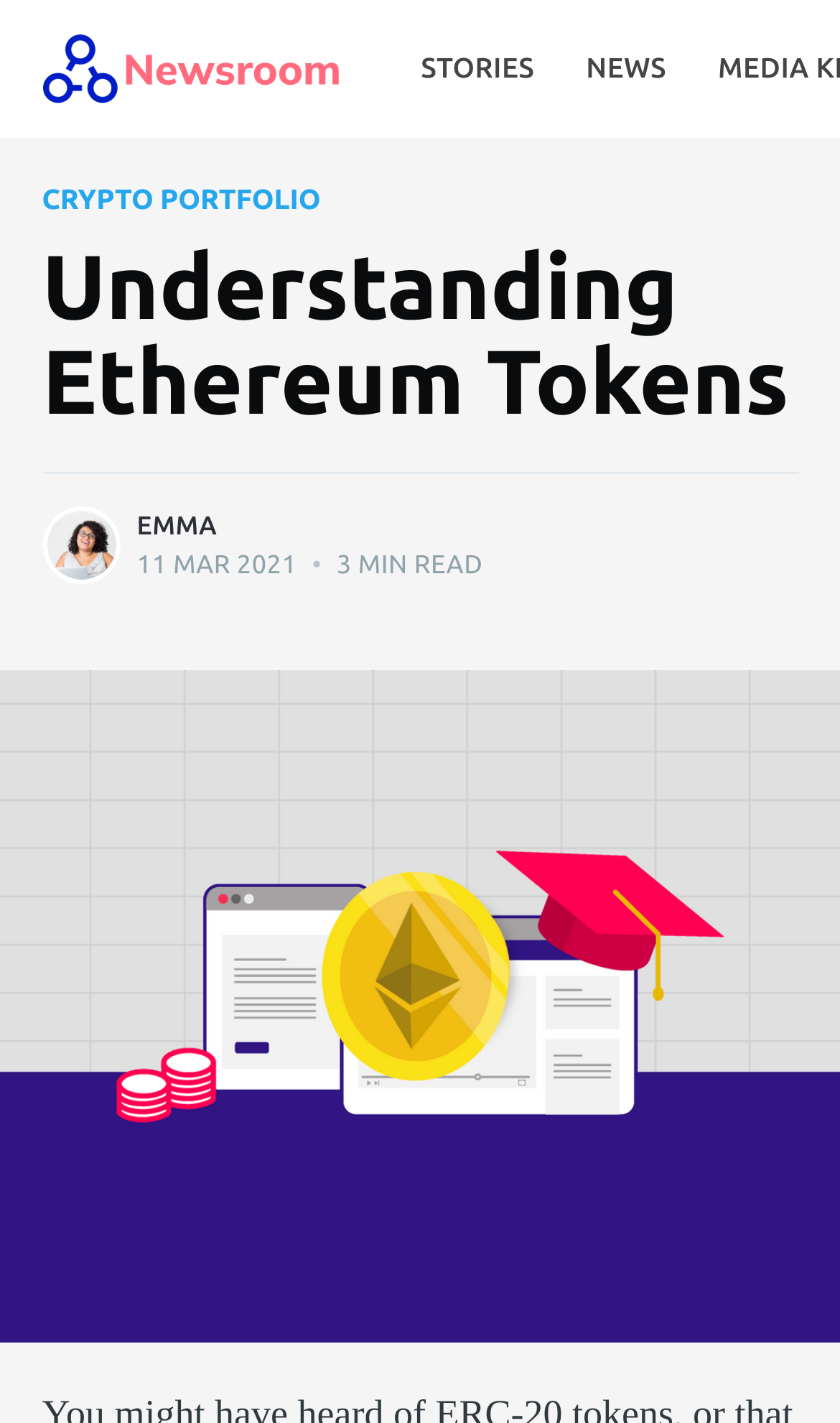What is the topic of the article?
Provide an in-depth answer to the question, covering all aspects.

I found the topic by looking at the heading 'Understanding Ethereum Tokens' and the image with the same title, which suggests that the article is about Ethereum Tokens.